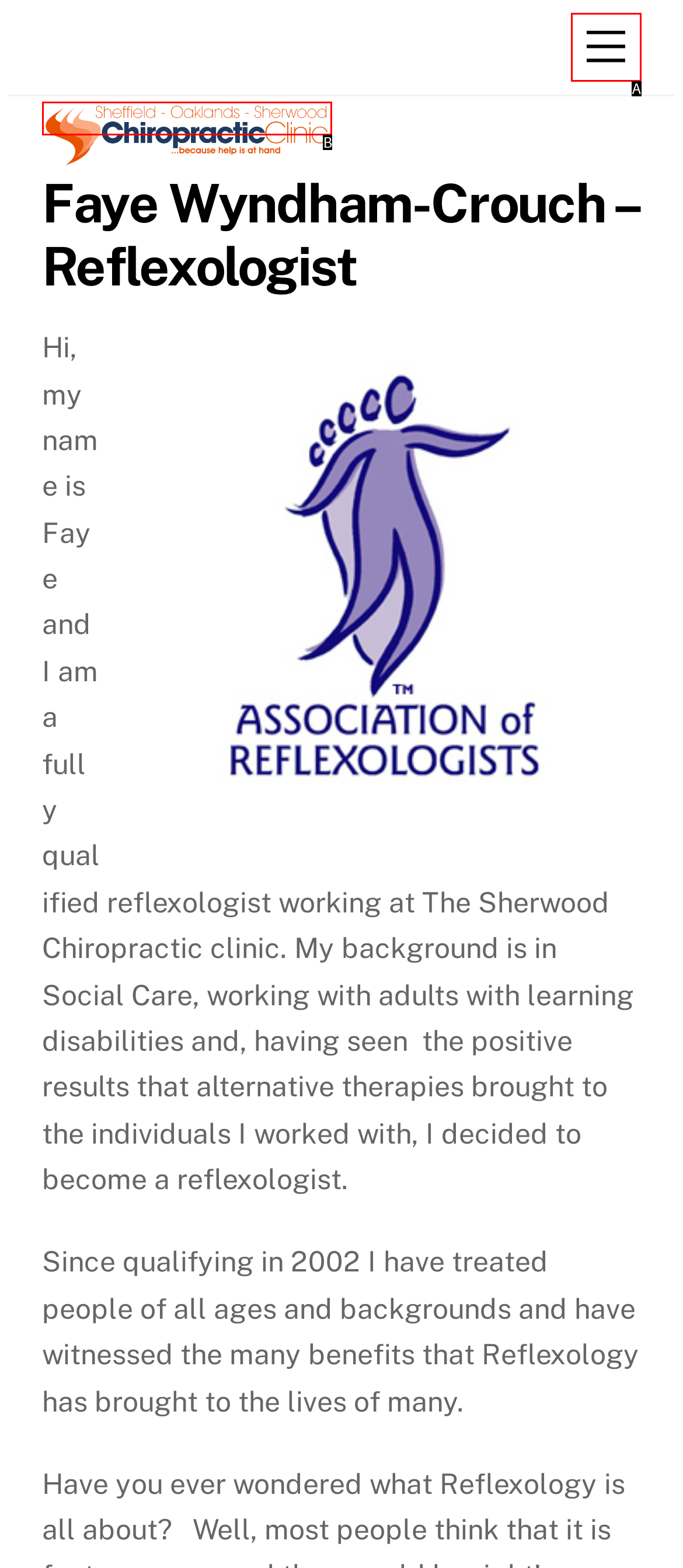Based on the description: Menu, identify the matching lettered UI element.
Answer by indicating the letter from the choices.

A